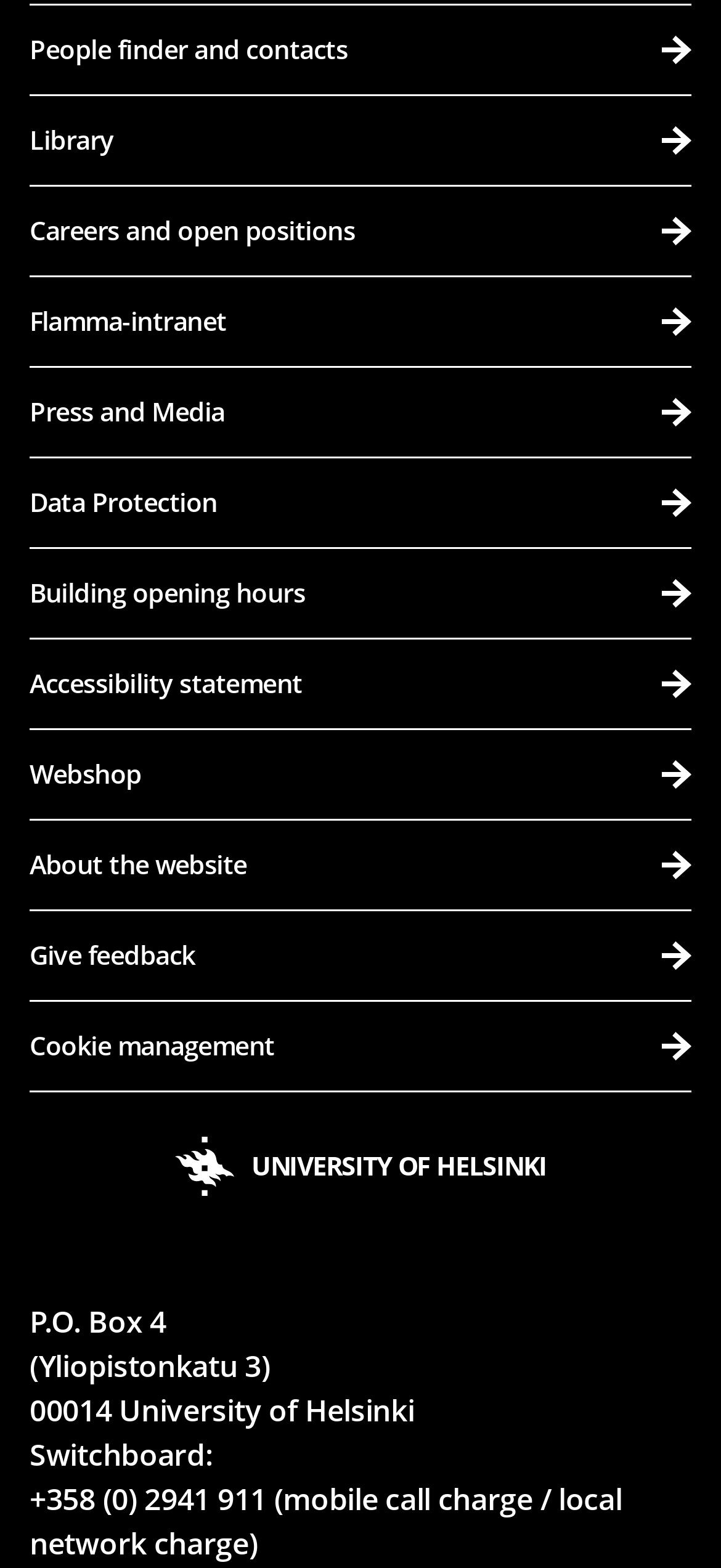Please locate the bounding box coordinates of the element that needs to be clicked to achieve the following instruction: "Search for people and contacts". The coordinates should be four float numbers between 0 and 1, i.e., [left, top, right, bottom].

[0.041, 0.004, 0.959, 0.062]